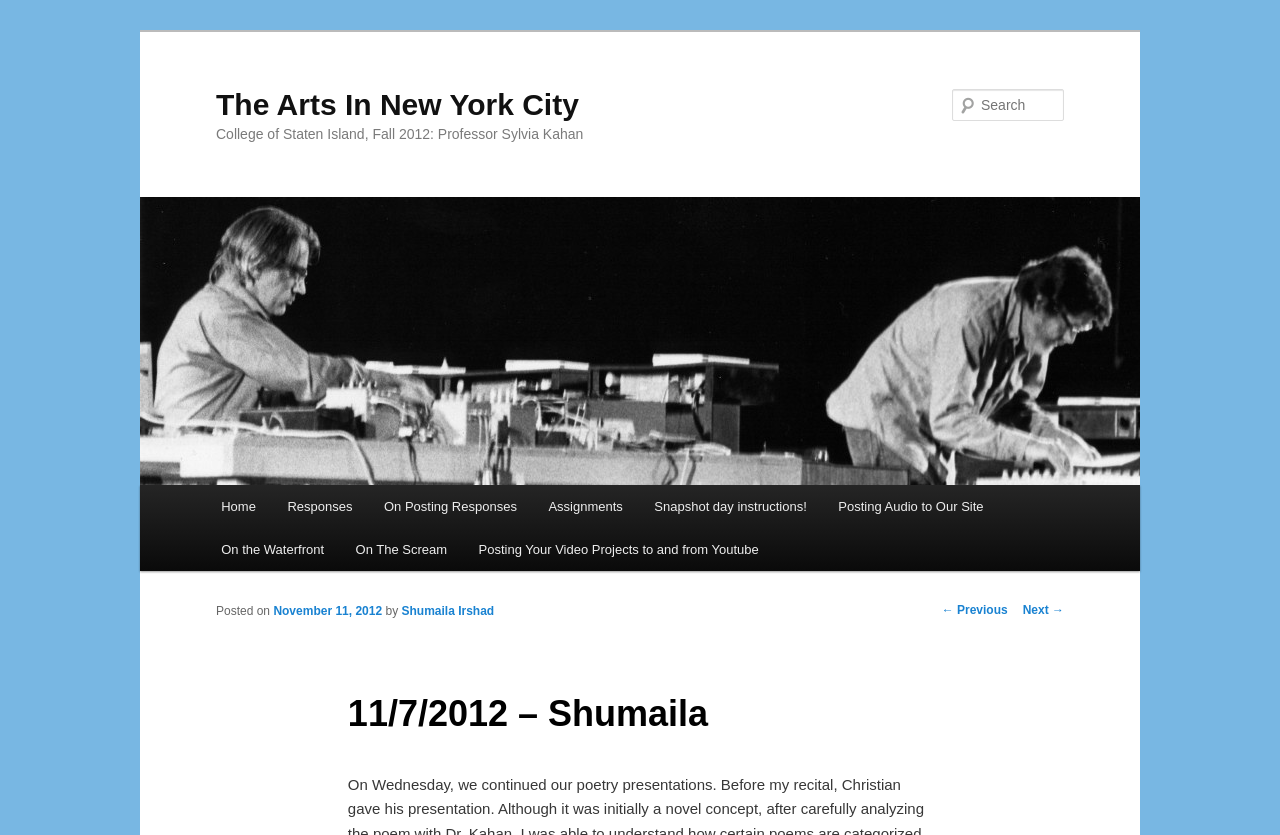Identify and extract the main heading of the webpage.

The Arts In New York City